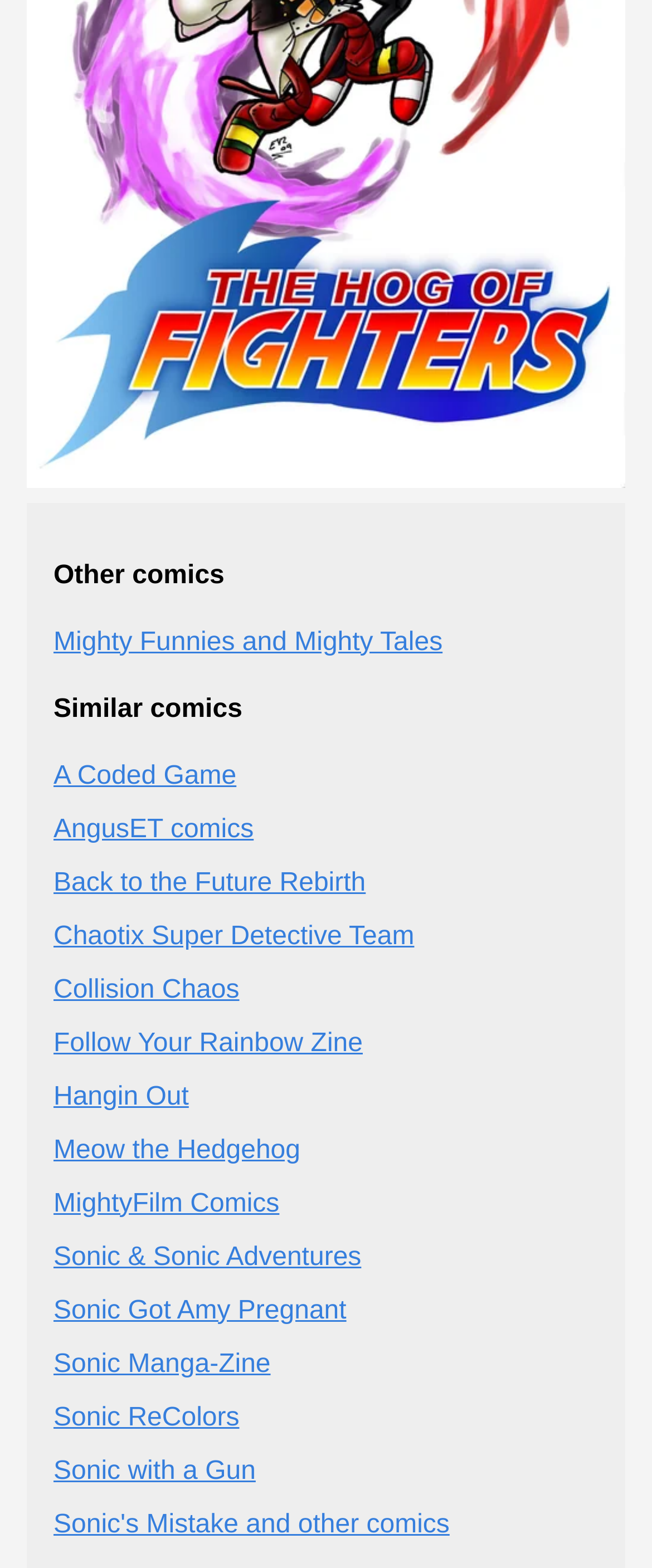Please locate the clickable area by providing the bounding box coordinates to follow this instruction: "view Mighty Funnies and Mighty Tales comic".

[0.082, 0.4, 0.679, 0.418]